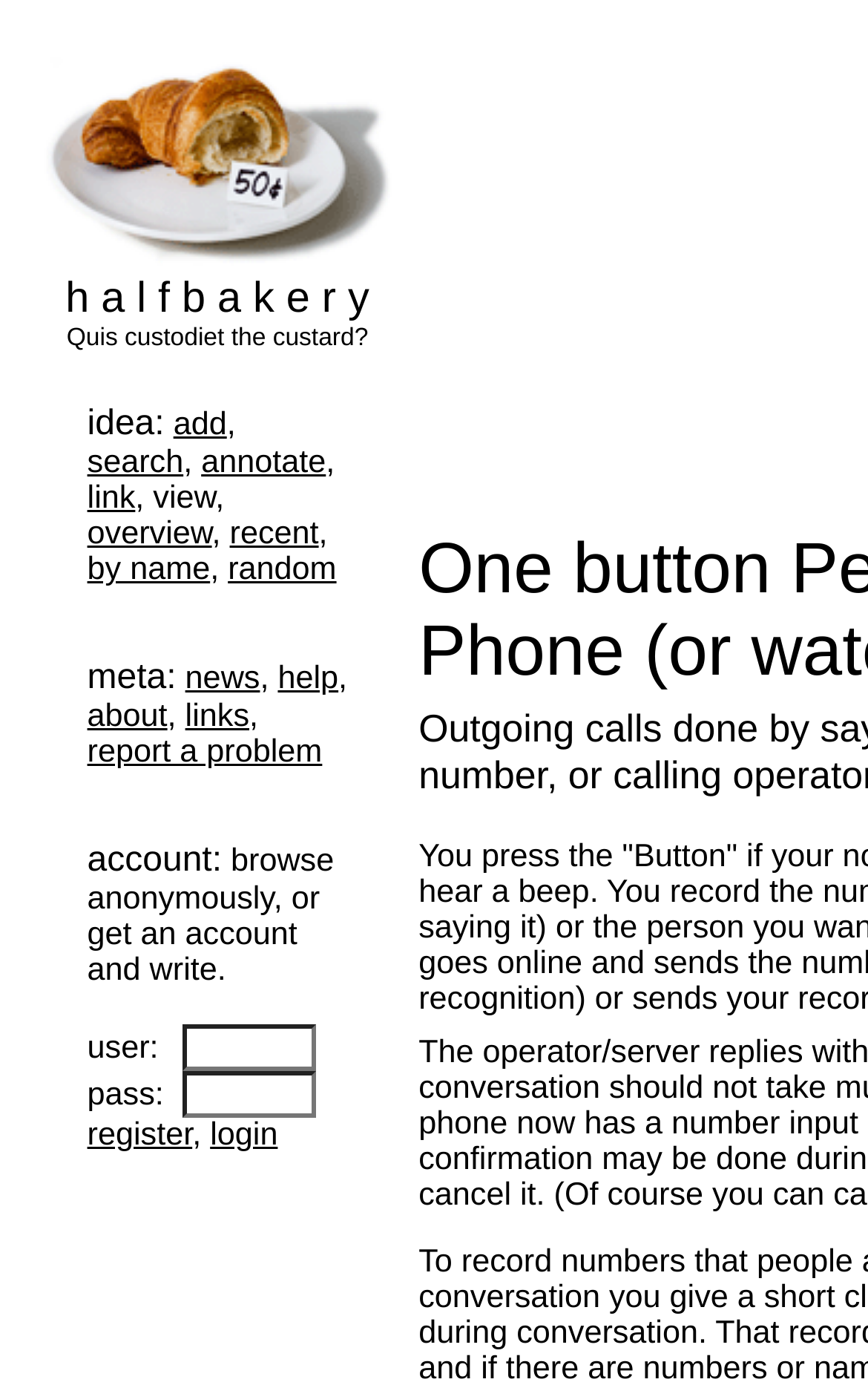Could you locate the bounding box coordinates for the section that should be clicked to accomplish this task: "register for an account".

[0.1, 0.807, 0.222, 0.833]